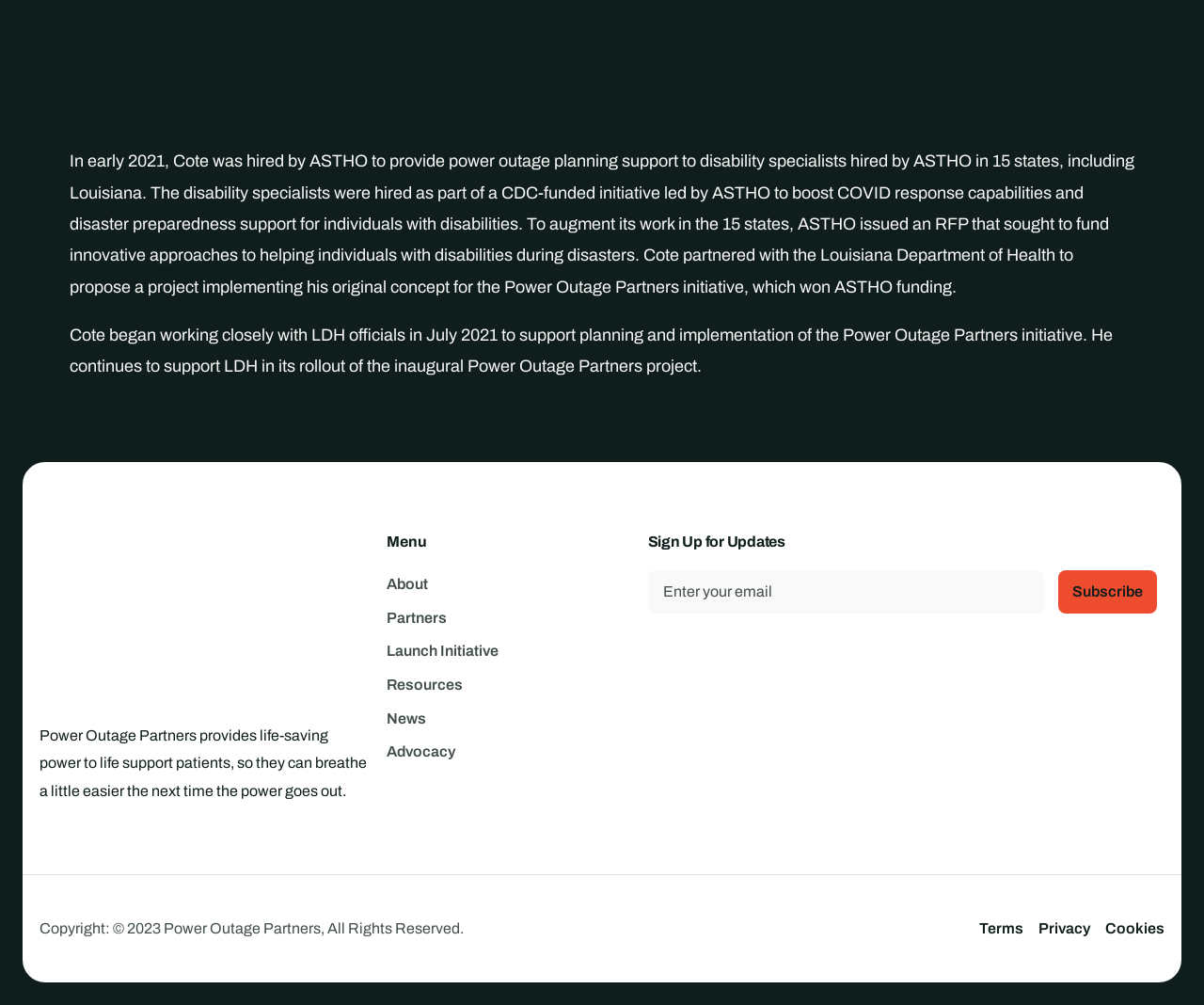Determine the bounding box for the described HTML element: "About". Ensure the coordinates are four float numbers between 0 and 1 in the format [left, top, right, bottom].

[0.321, 0.568, 0.498, 0.595]